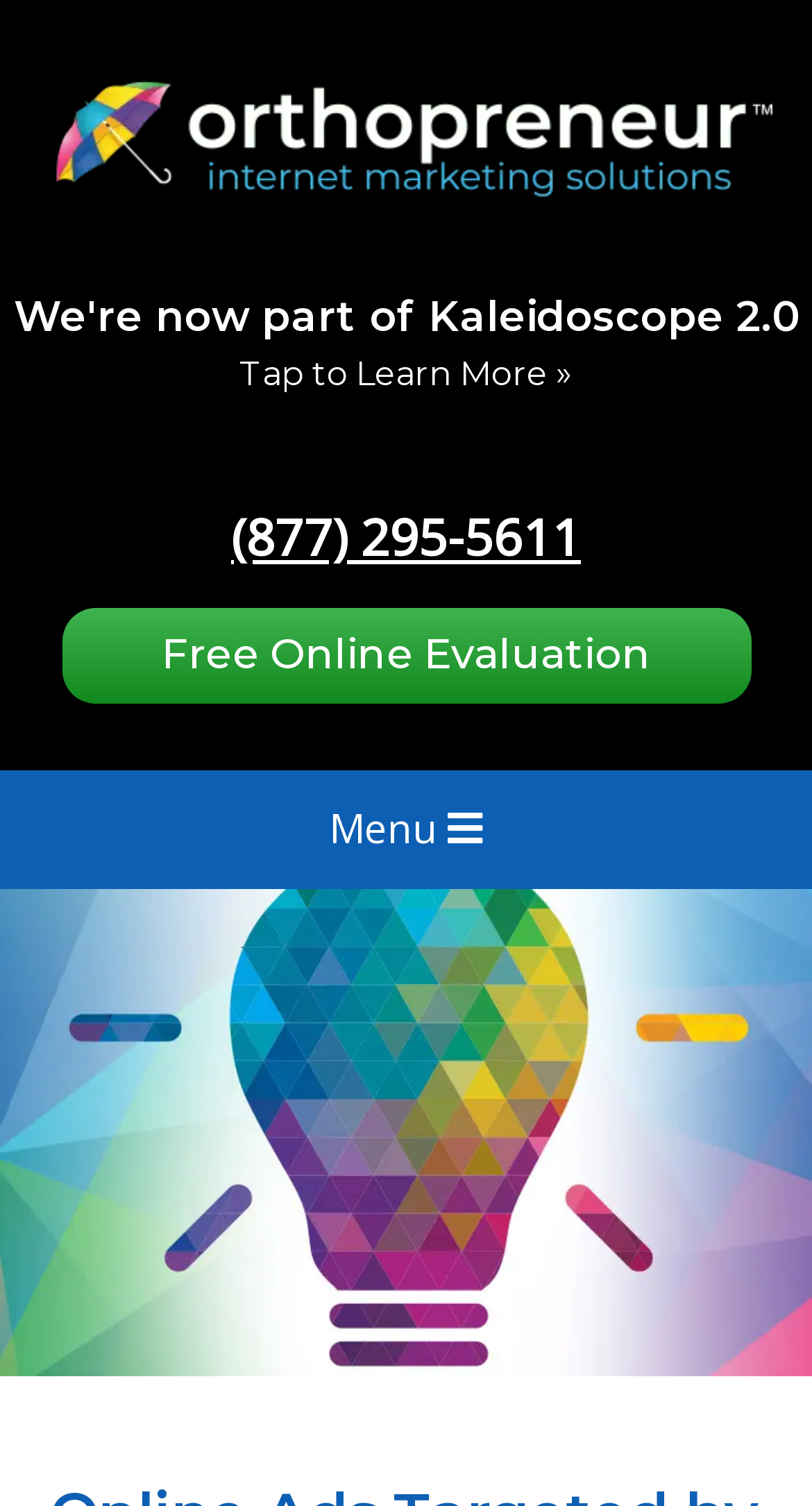How many images are in the top section of the webpage?
Please look at the screenshot and answer in one word or a short phrase.

1